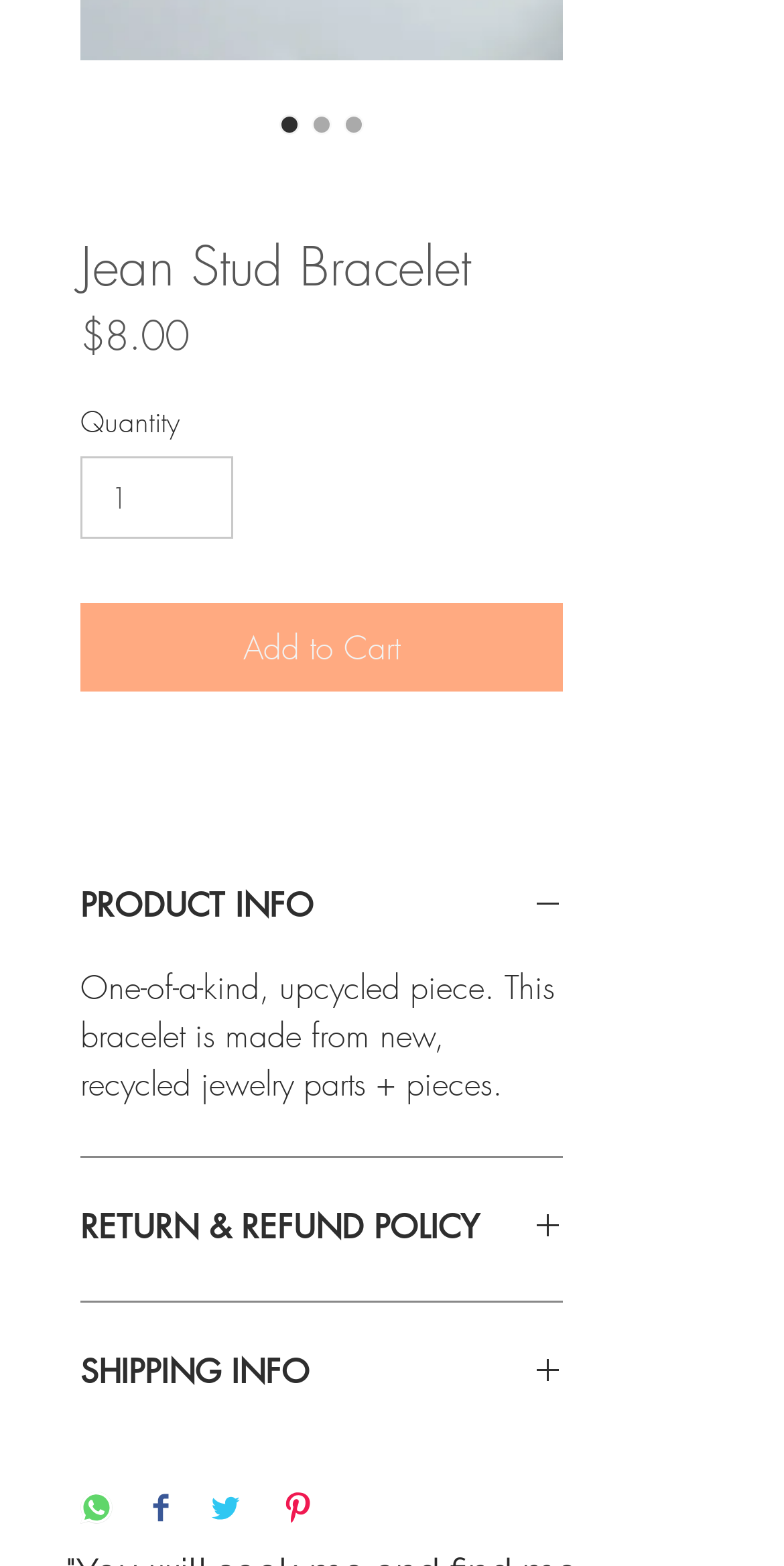Locate the bounding box coordinates of the clickable area to execute the instruction: "Click the 'Add to Cart' button". Provide the coordinates as four float numbers between 0 and 1, represented as [left, top, right, bottom].

[0.103, 0.385, 0.718, 0.442]